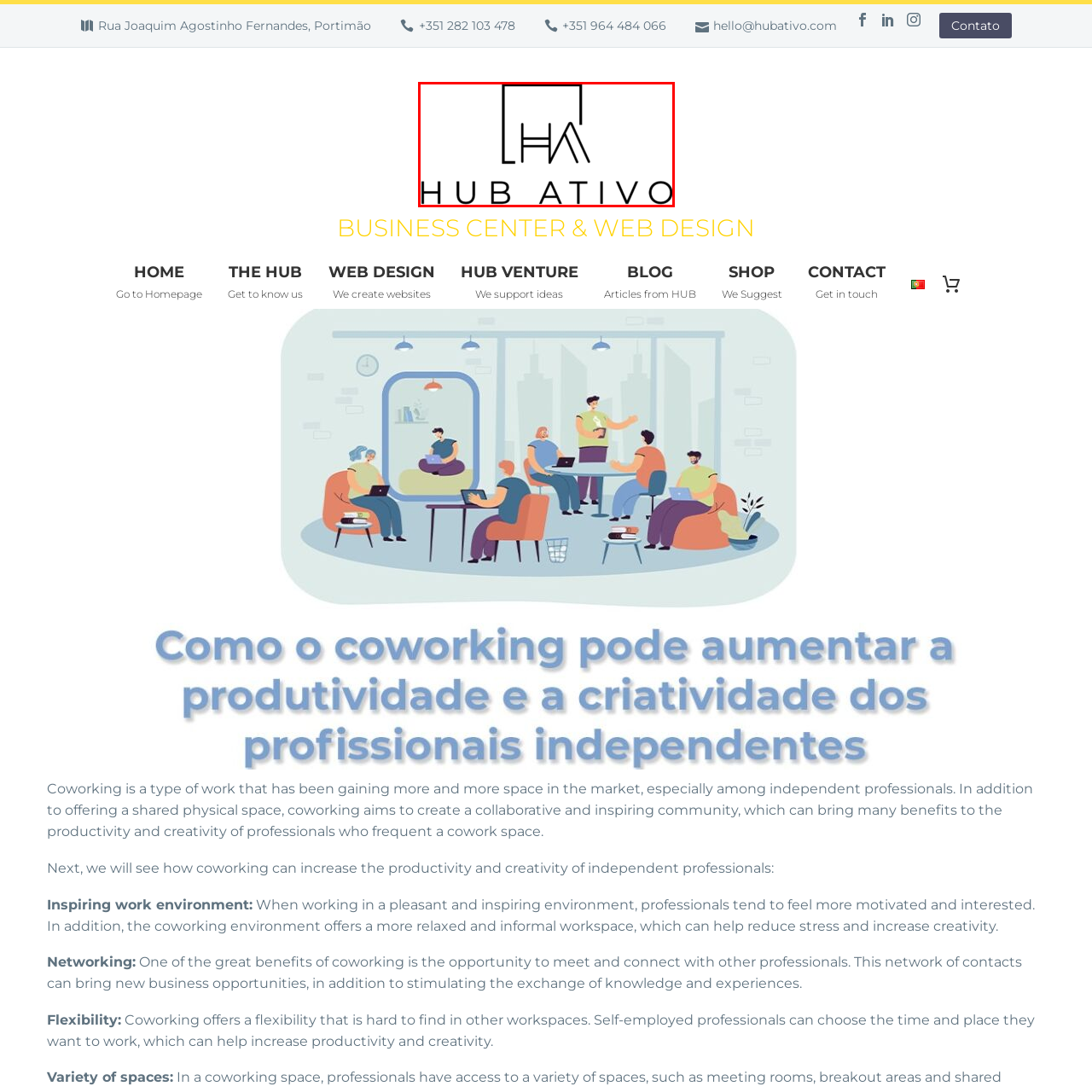View the image highlighted in red and provide one word or phrase: What words are displayed below the logo?

HUB ATIVO